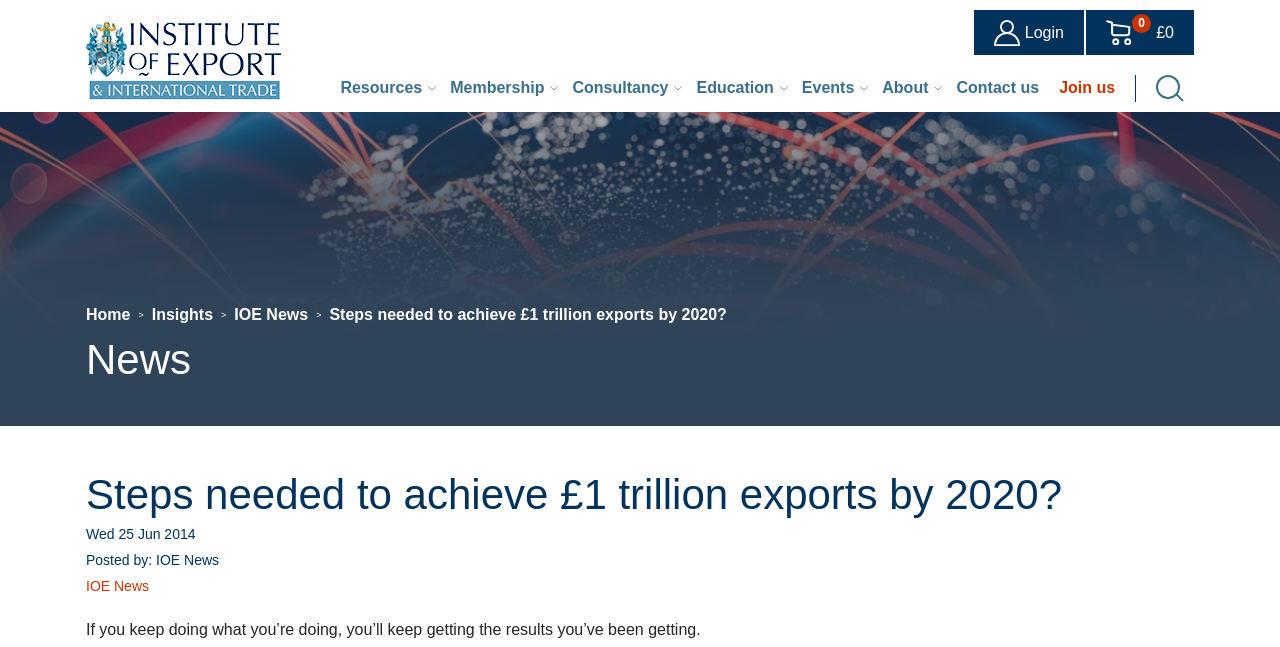Please determine the bounding box coordinates for the UI element described as: "alt="IOE Logo"".

[0.067, 0.08, 0.22, 0.107]